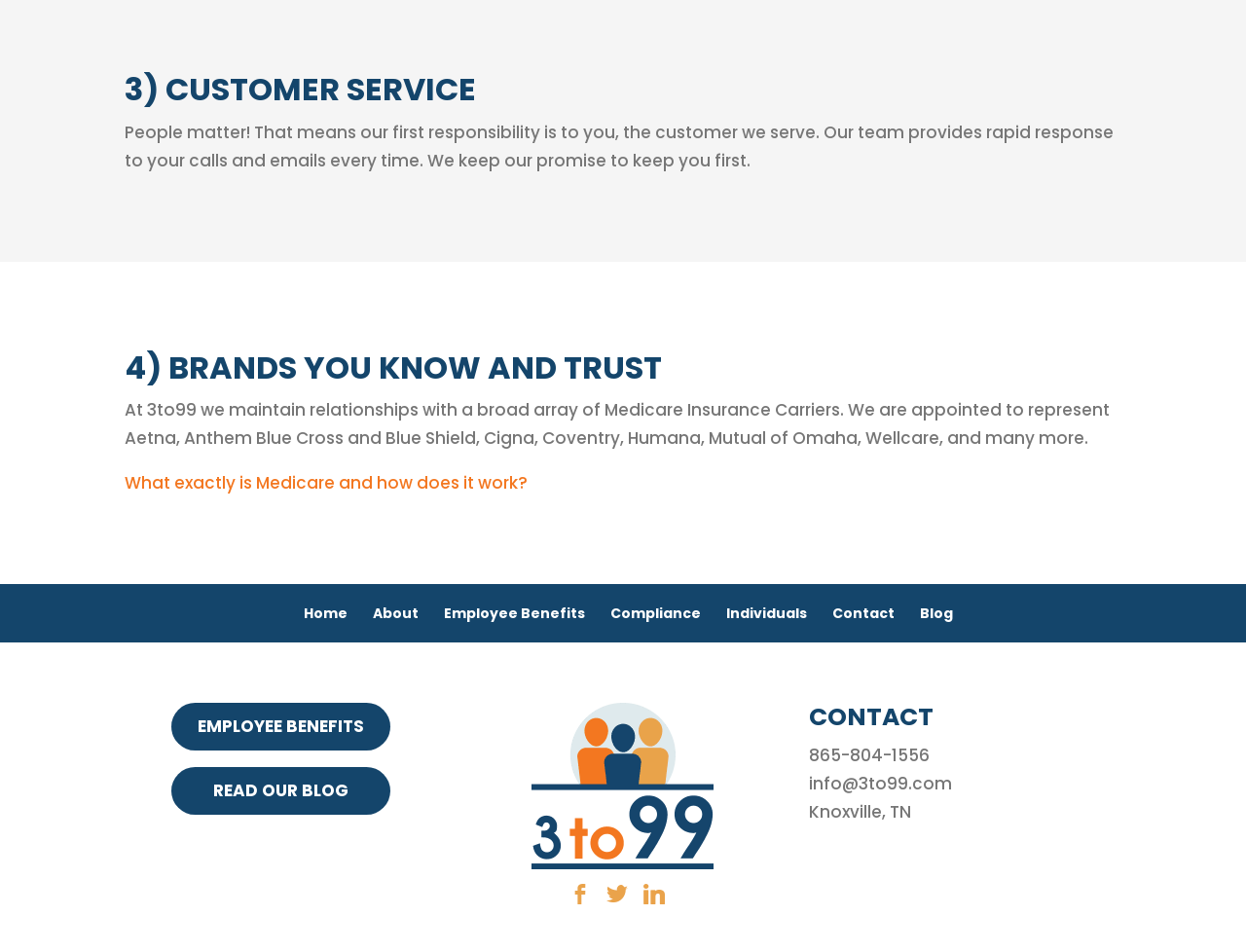How many links are in the top navigation menu?
Refer to the image and provide a one-word or short phrase answer.

6